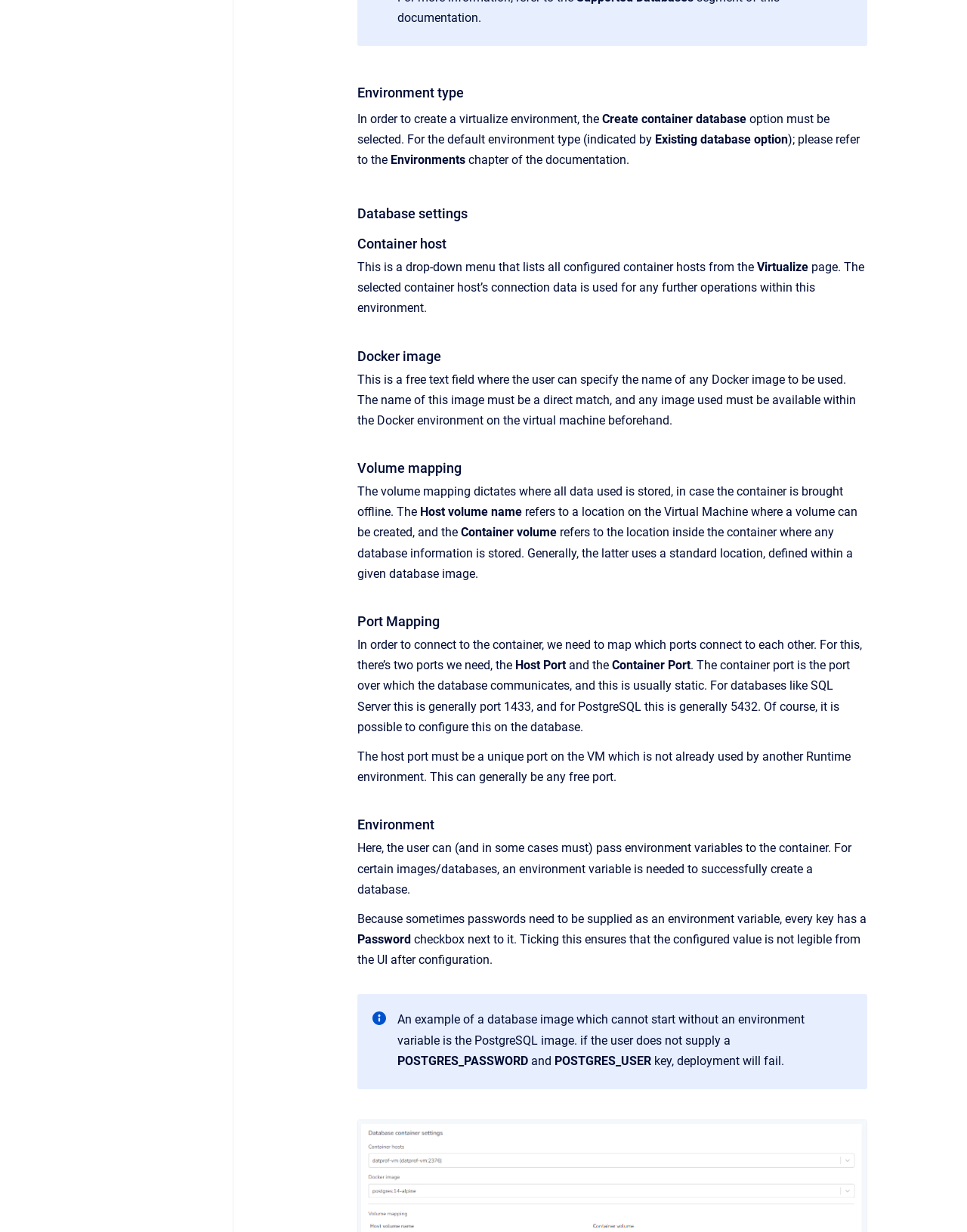Give a one-word or one-phrase response to the question: 
What is the function of the 'Open' button?

Opens image in full screen